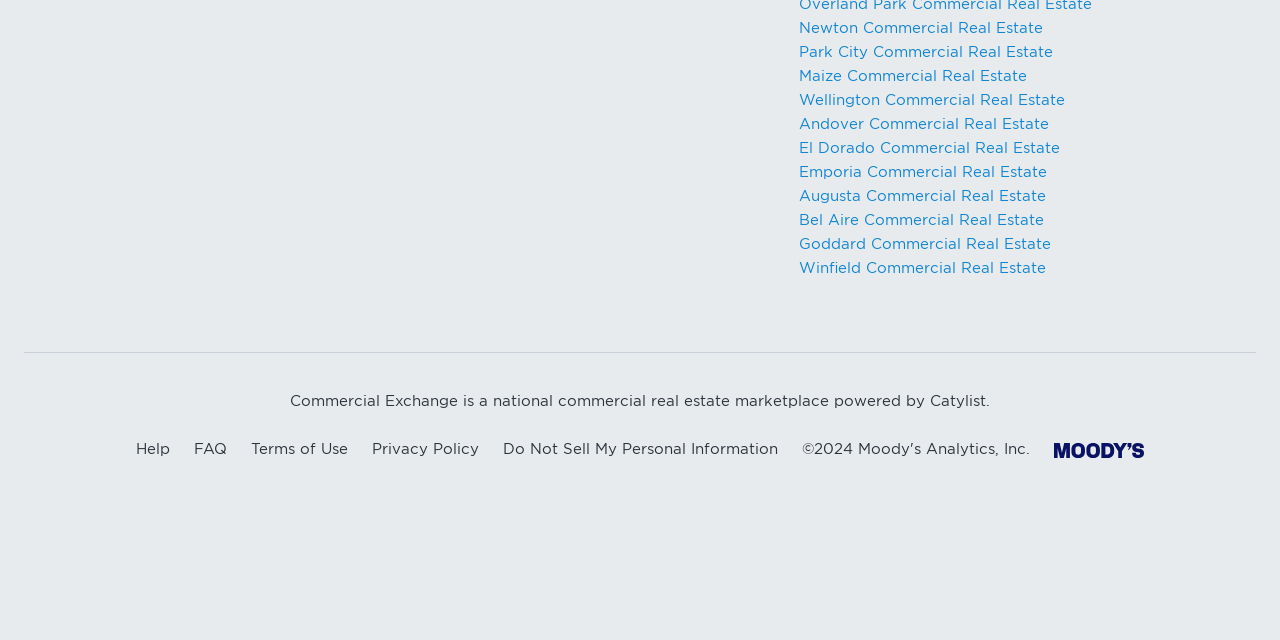Identify the bounding box for the UI element described as: "Winfield Commercial Real Estate". The coordinates should be four float numbers between 0 and 1, i.e., [left, top, right, bottom].

[0.624, 0.4, 0.853, 0.438]